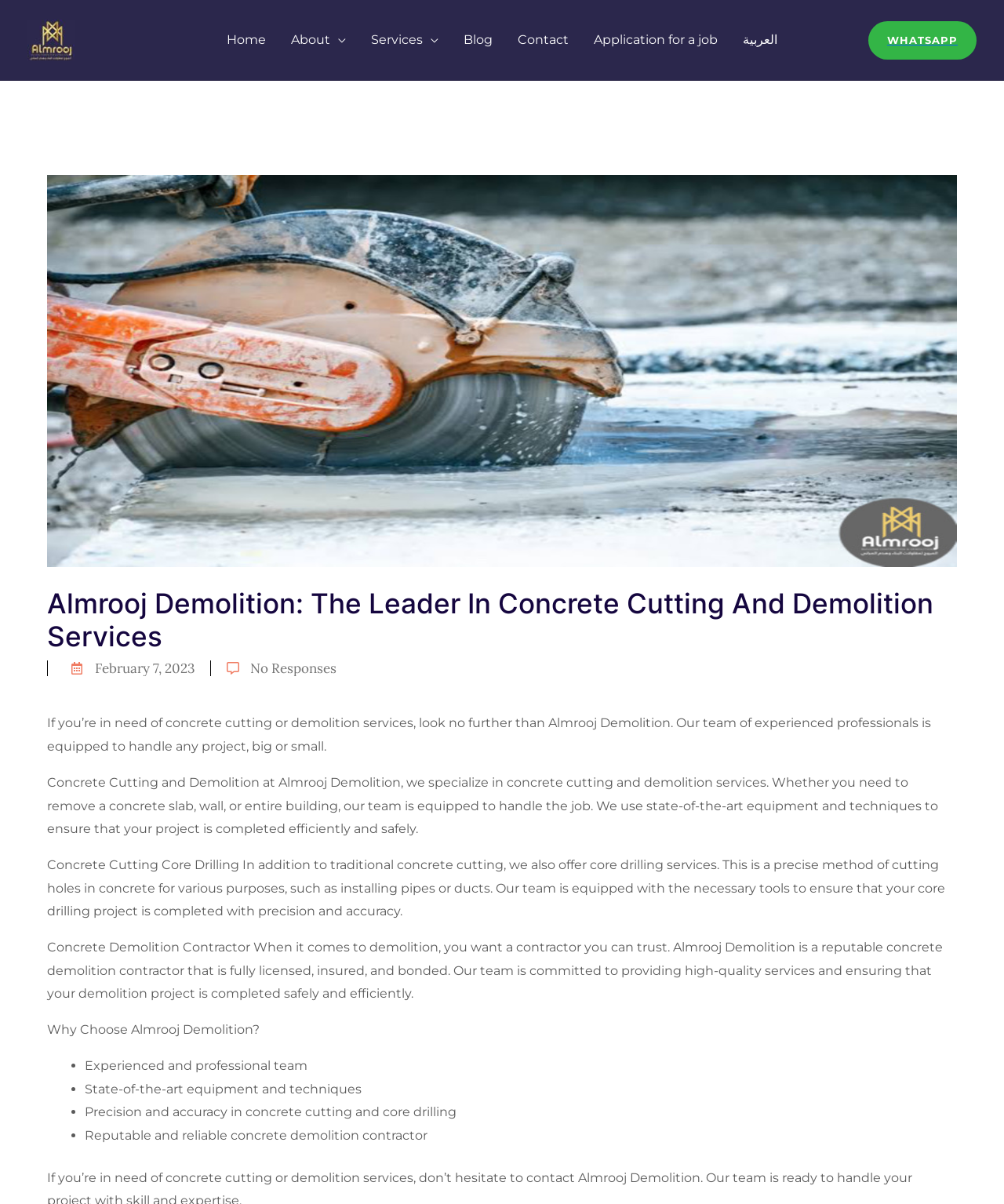Indicate the bounding box coordinates of the clickable region to achieve the following instruction: "Click on the Home link."

[0.213, 0.01, 0.277, 0.056]